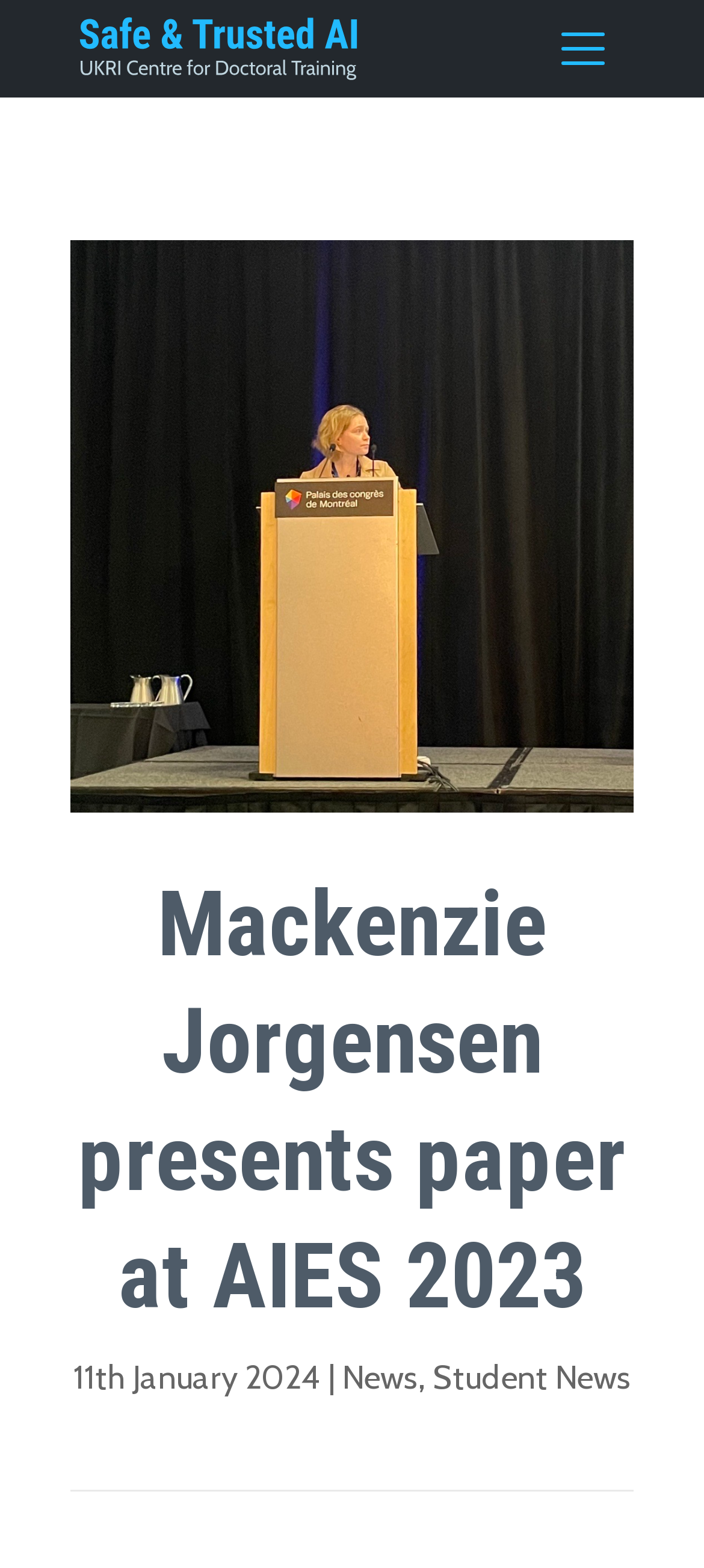Provide a one-word or short-phrase answer to the question:
What is the name of the conference mentioned on the webpage?

AIES 2023